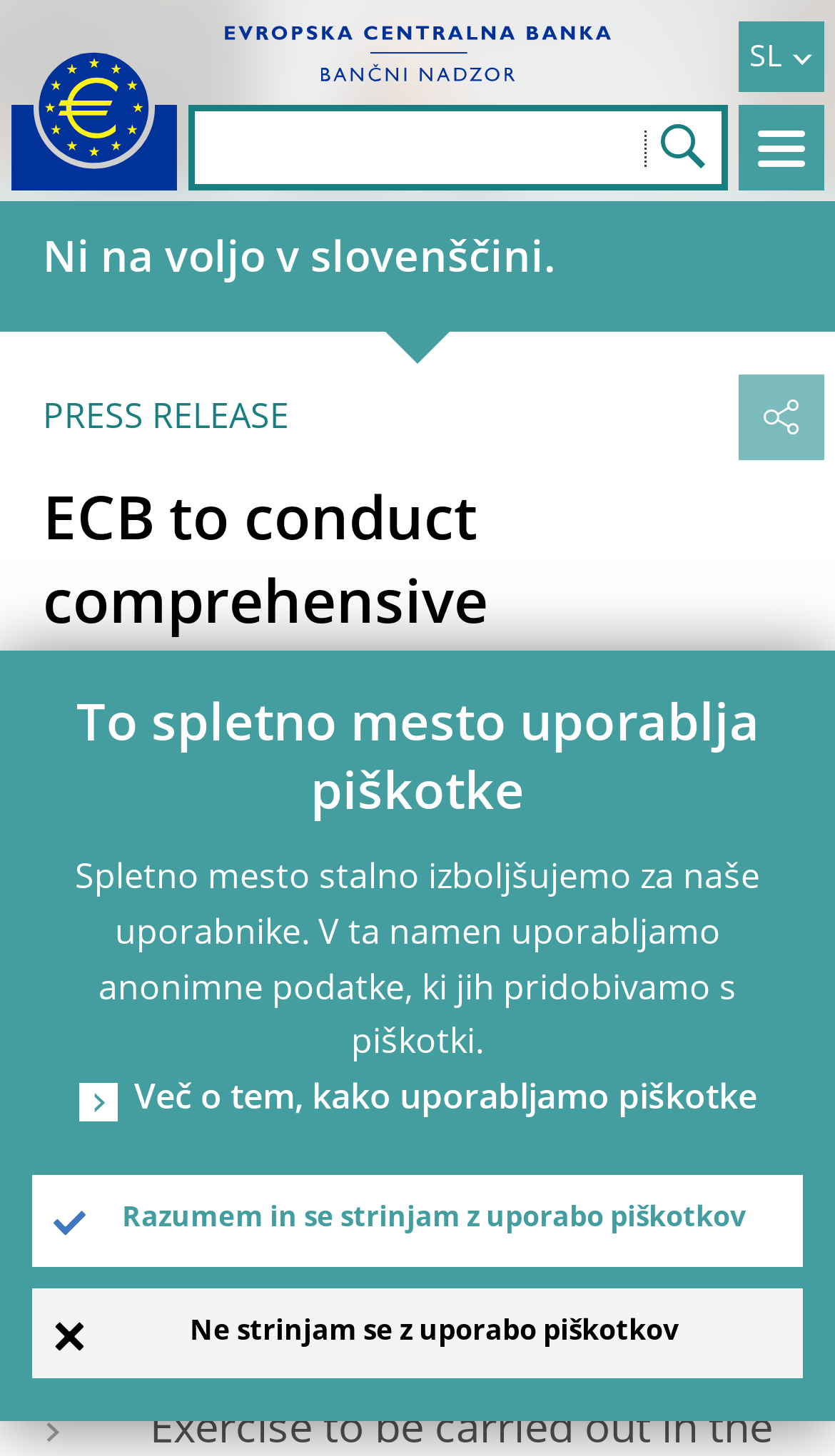What is the date of the press release?
Please provide a full and detailed response to the question.

I found the date of the press release by looking at the text element '12 November 2018', which is located below the 'PRESS RELEASE' heading.